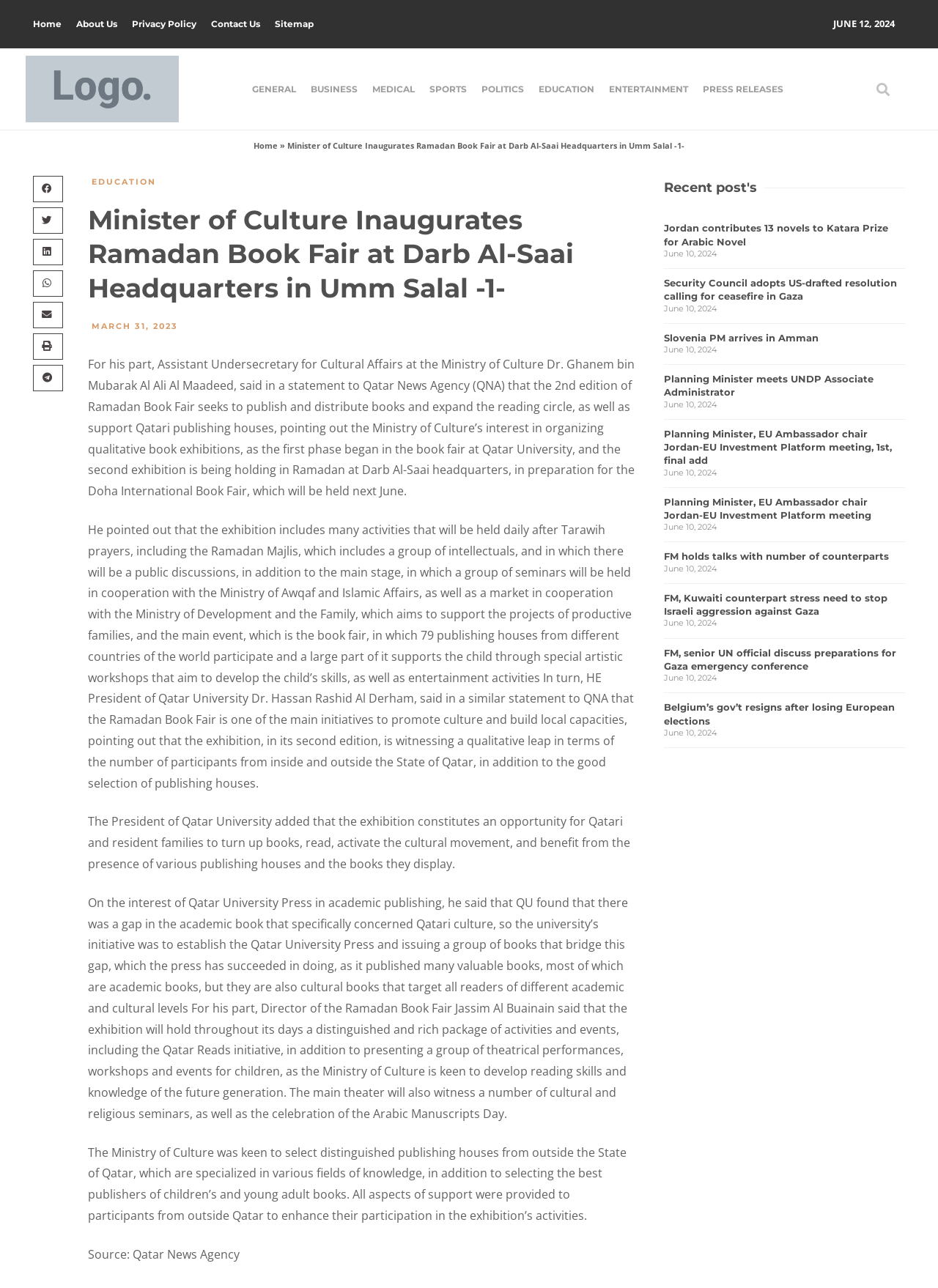Pinpoint the bounding box coordinates for the area that should be clicked to perform the following instruction: "Search for something".

[0.914, 0.06, 0.969, 0.079]